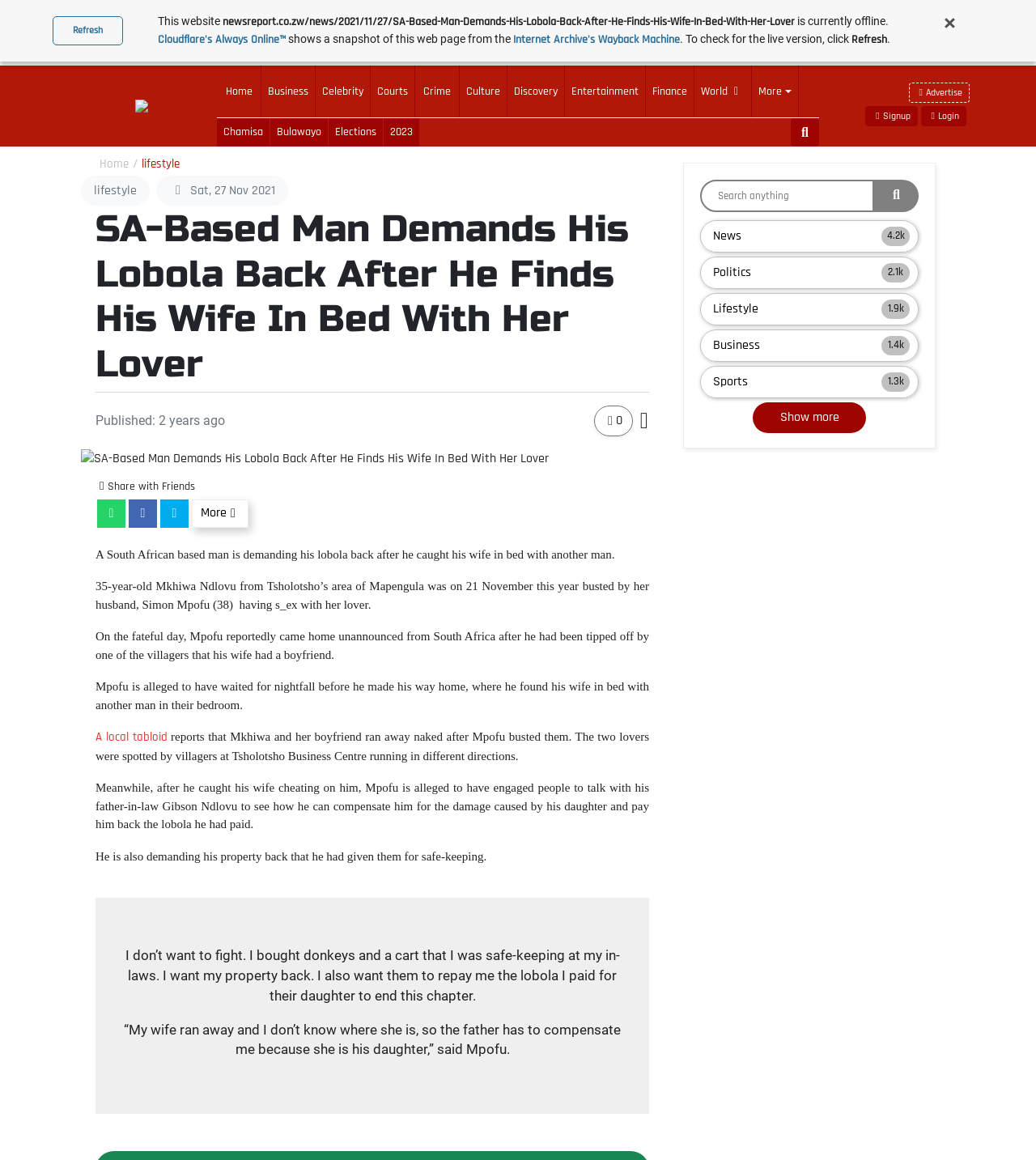Determine the coordinates of the bounding box that should be clicked to complete the instruction: "Read more about SA-Based Man Demands His Lobola Back". The coordinates should be represented by four float numbers between 0 and 1: [left, top, right, bottom].

[0.092, 0.179, 0.627, 0.334]